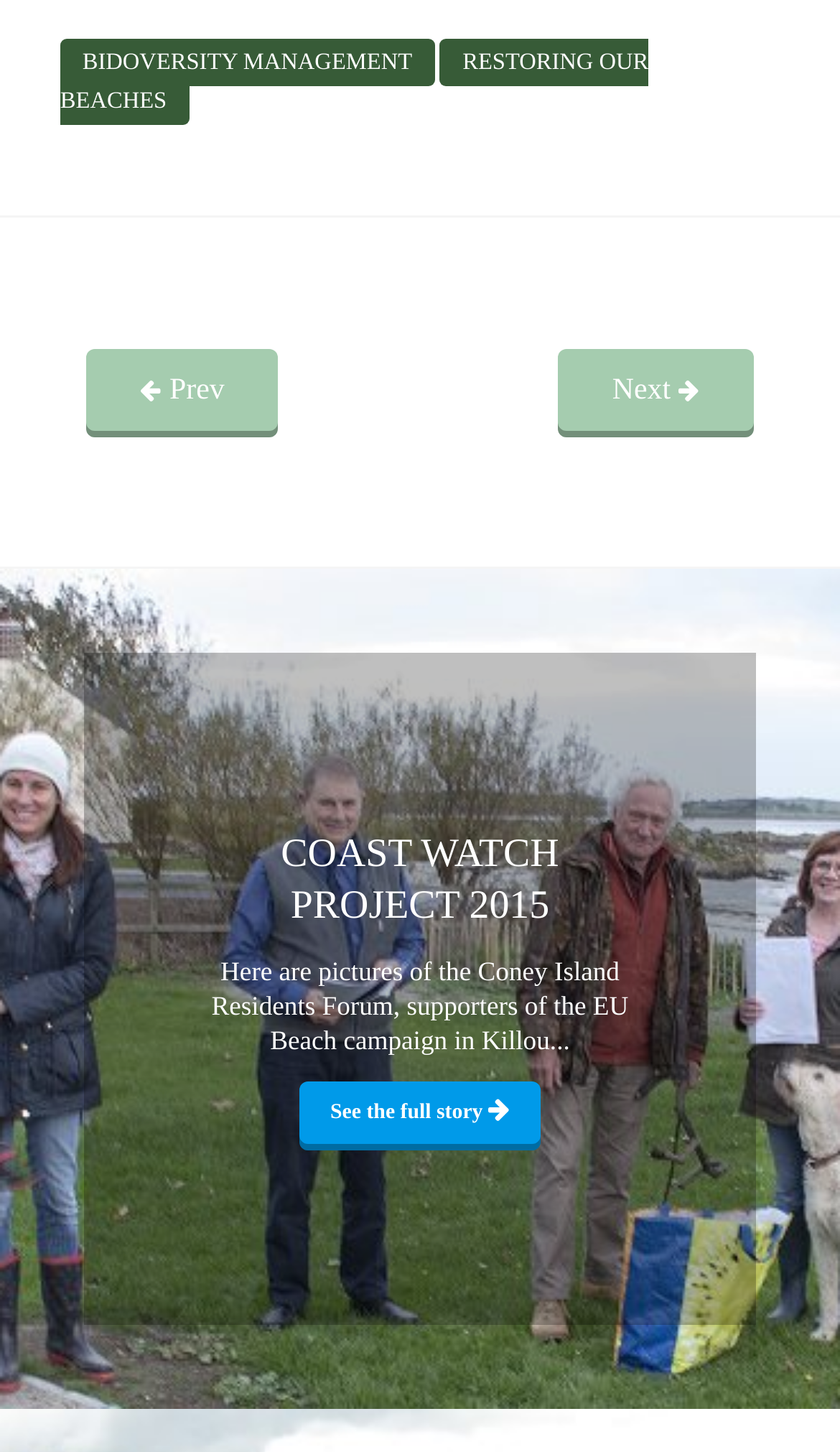What is the name of the project mentioned?
Use the image to answer the question with a single word or phrase.

COAST WATCH PROJECT 2015